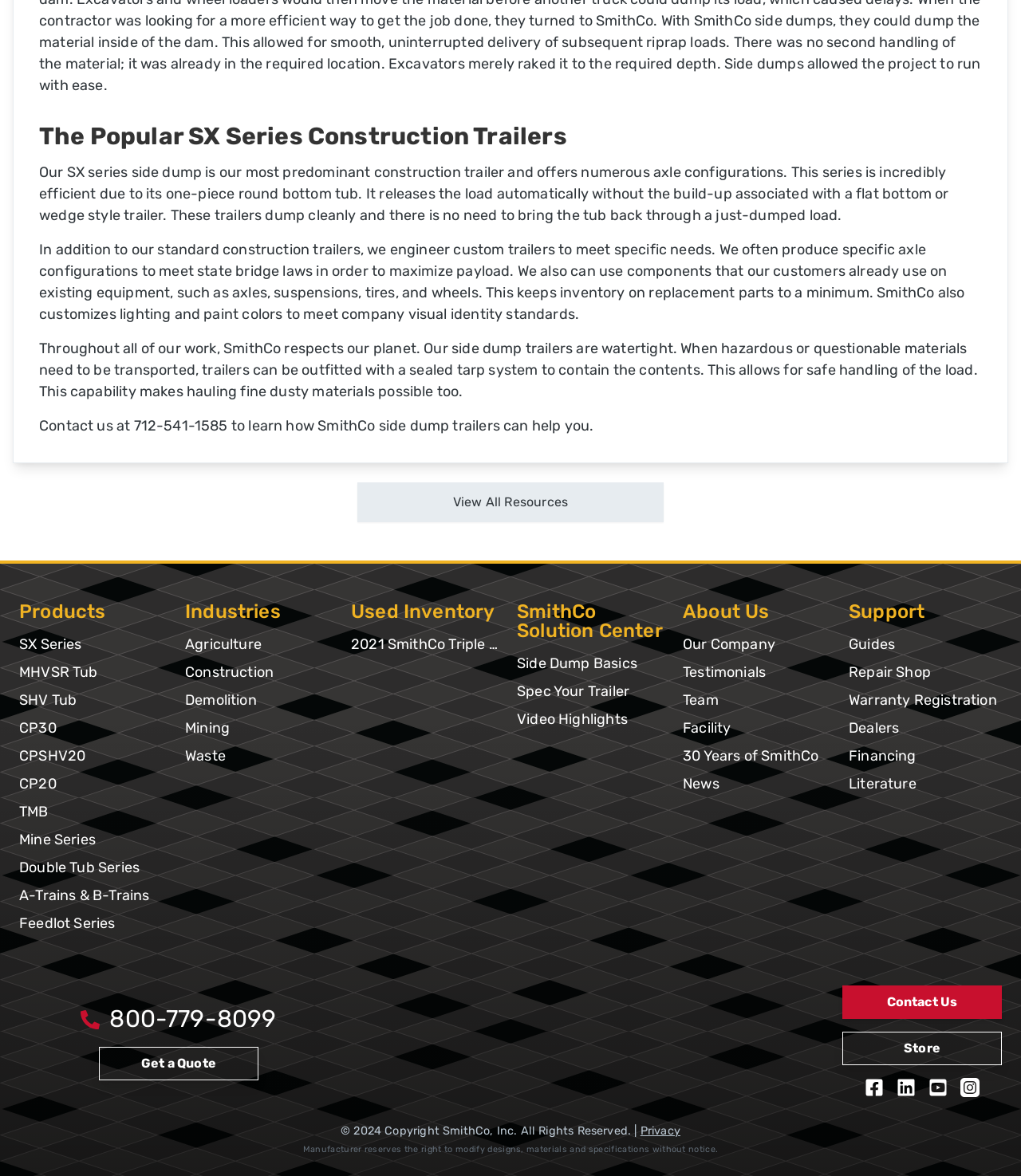Calculate the bounding box coordinates for the UI element based on the following description: "Double Tub Series". Ensure the coordinates are four float numbers between 0 and 1, i.e., [left, top, right, bottom].

[0.019, 0.729, 0.169, 0.747]